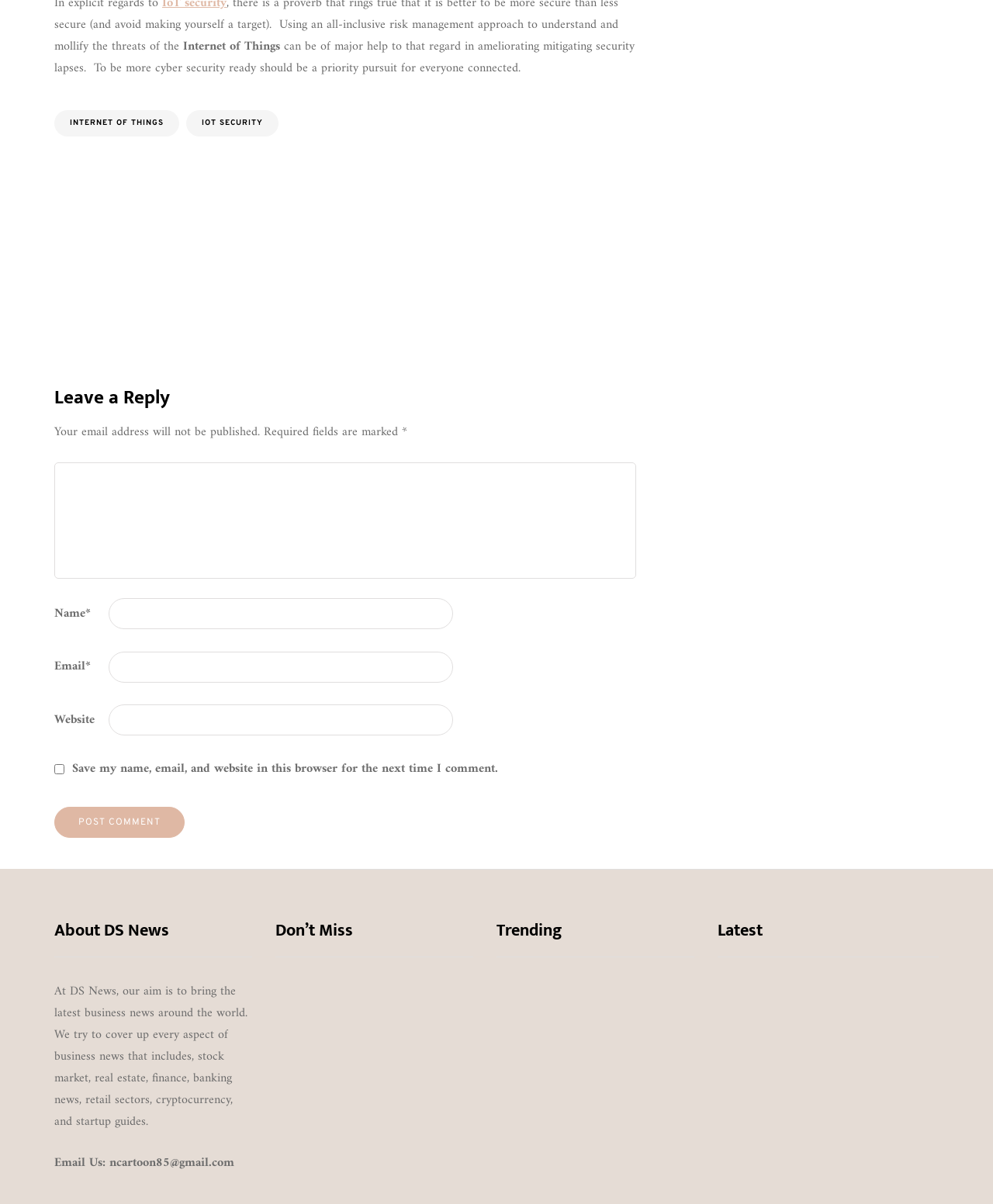Utilize the information from the image to answer the question in detail:
What is the topic of the article 'Why Are Podcasts Becoming More and More Effective As a Marketing Tool?'?

The answer can be found in the 'Don’t Miss' section, where the article 'Why Are Podcasts Becoming More and More Effective As a Marketing Tool?' is listed, and its topic is related to marketing.